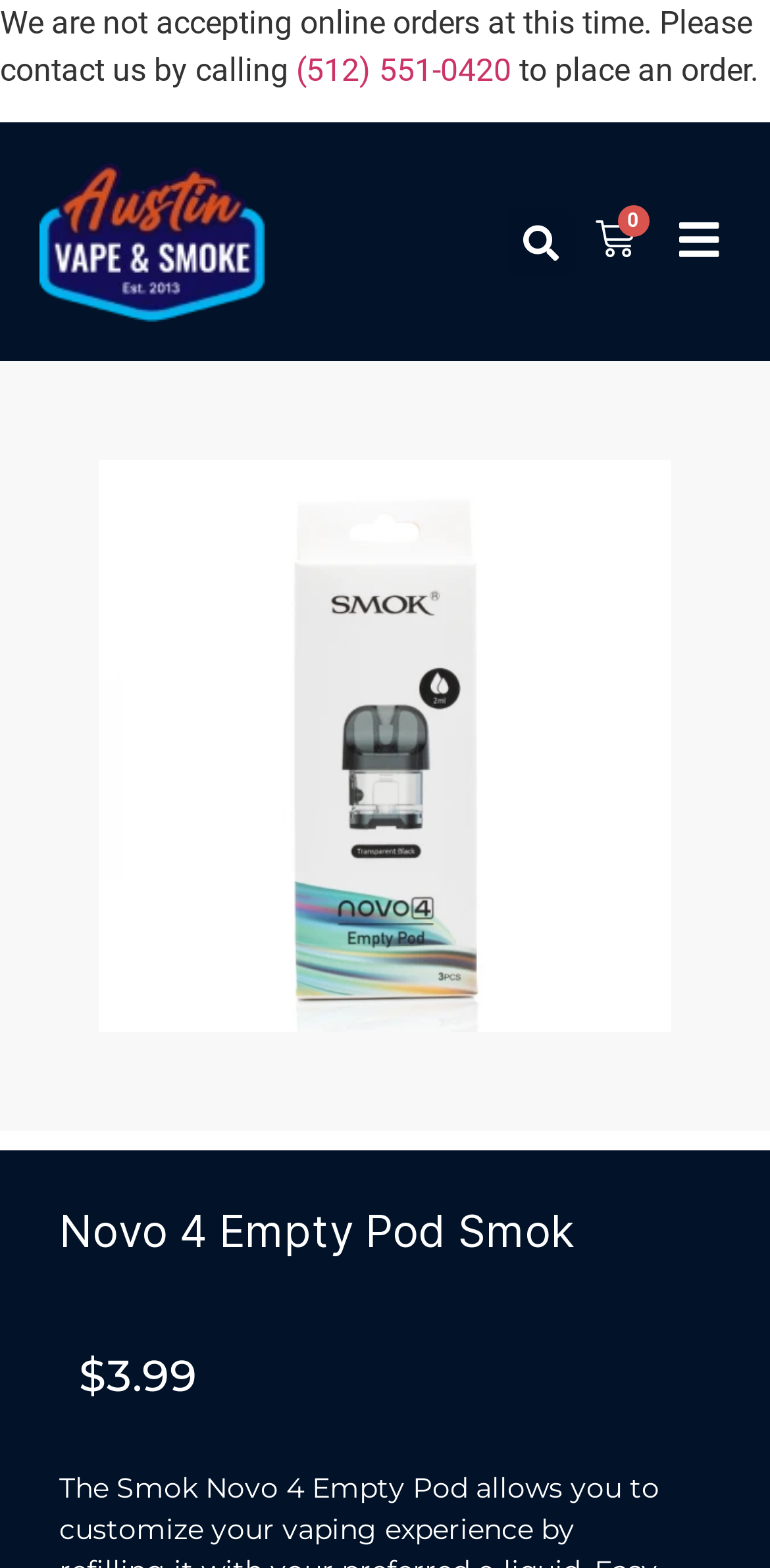Extract the main heading from the webpage content.

Novo 4 Empty Pod Smok